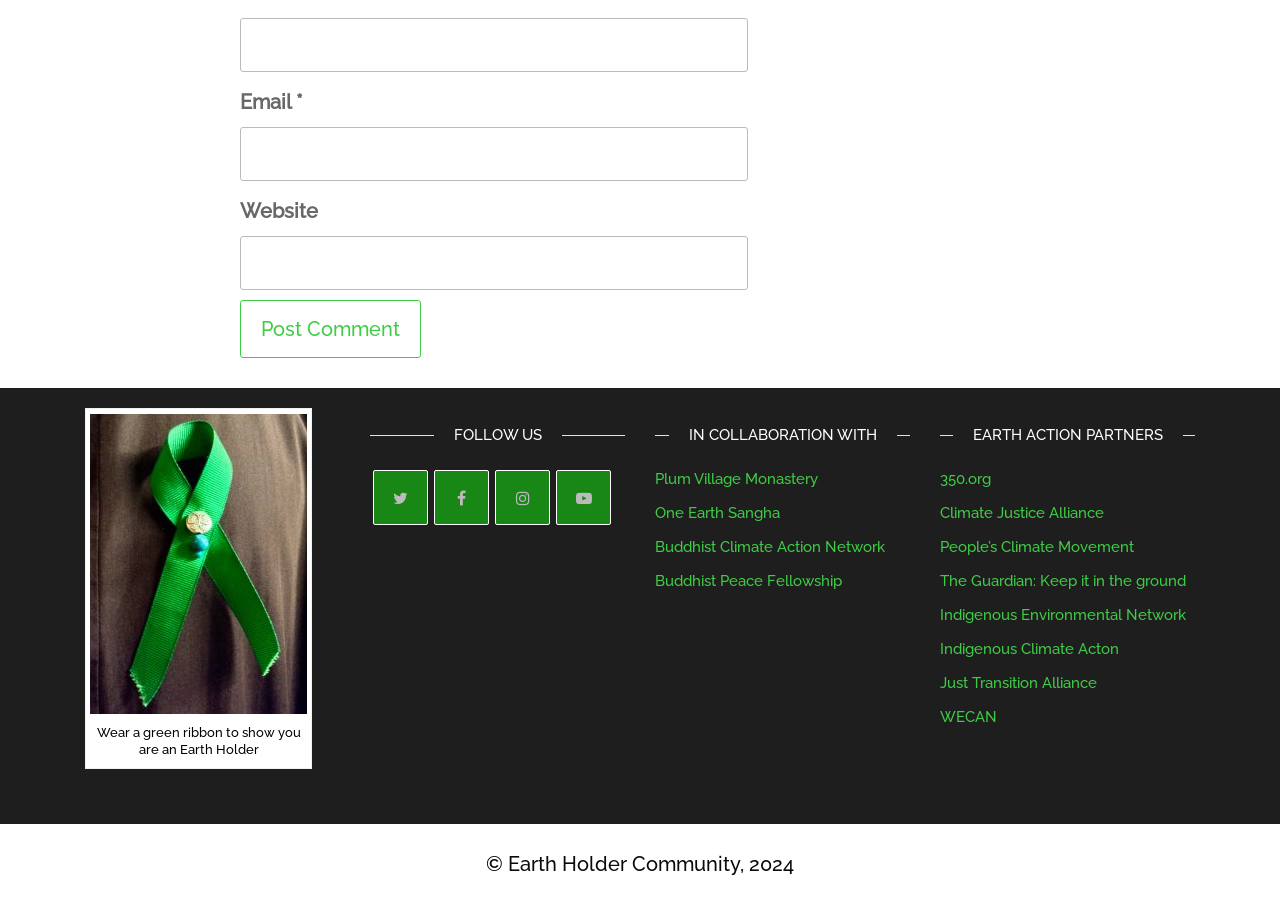What is the purpose of the 'Name' and 'Email' text fields?
Using the image, answer in one word or phrase.

To provide contact information